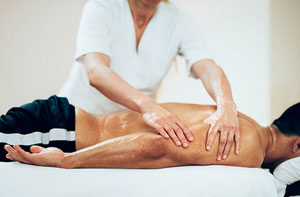Illustrate the scene in the image with a detailed description.

The image depicts a close-up of a professional sports massage session. A therapist, dressed in a light-colored uniform, is skillfully applying pressure to the back and shoulder area of a male client lying on a massage table. The focus on therapeutic touch highlights the importance of sports massage in alleviating pain and tension caused by muscular strain, particularly beneficial for athletes or individuals dealing with sports injuries. This form of massage is recognized for improving blood flow, relieving pain, and enhancing recovery from physical exertion. The serene environment suggests a calming atmosphere, conducive to relaxation and healing.